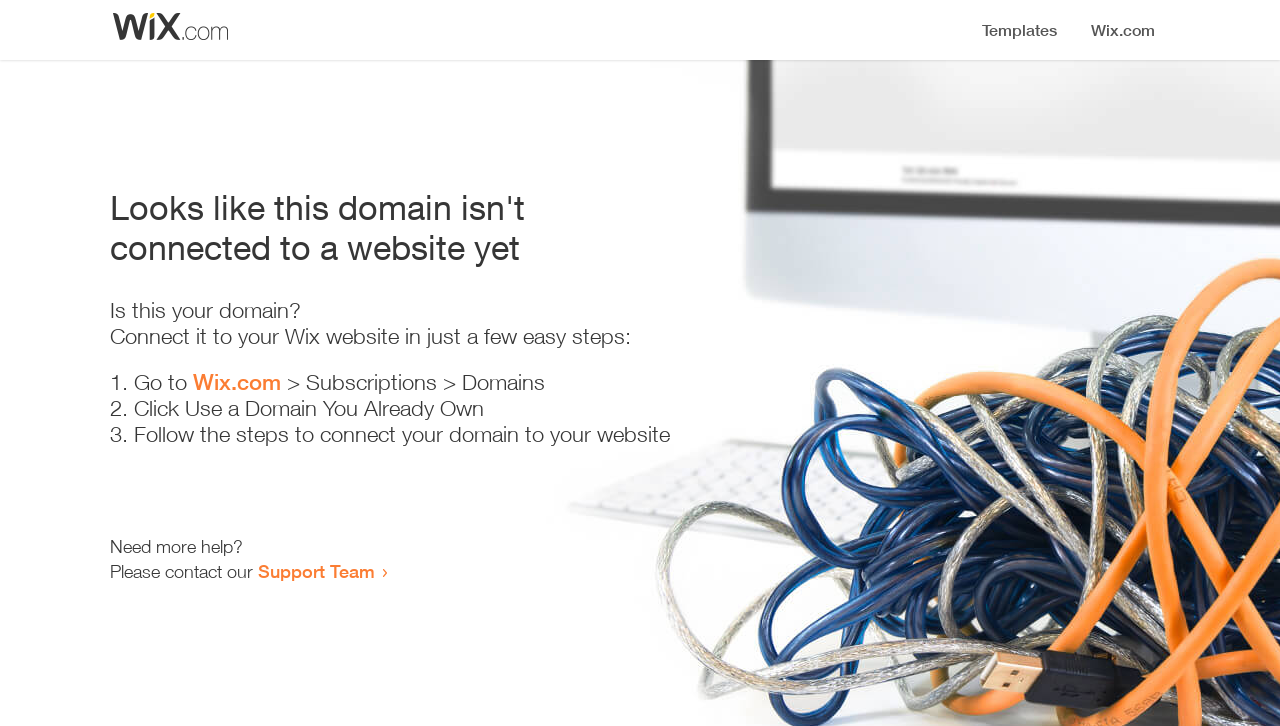Can you locate the main headline on this webpage and provide its text content?

Looks like this domain isn't
connected to a website yet